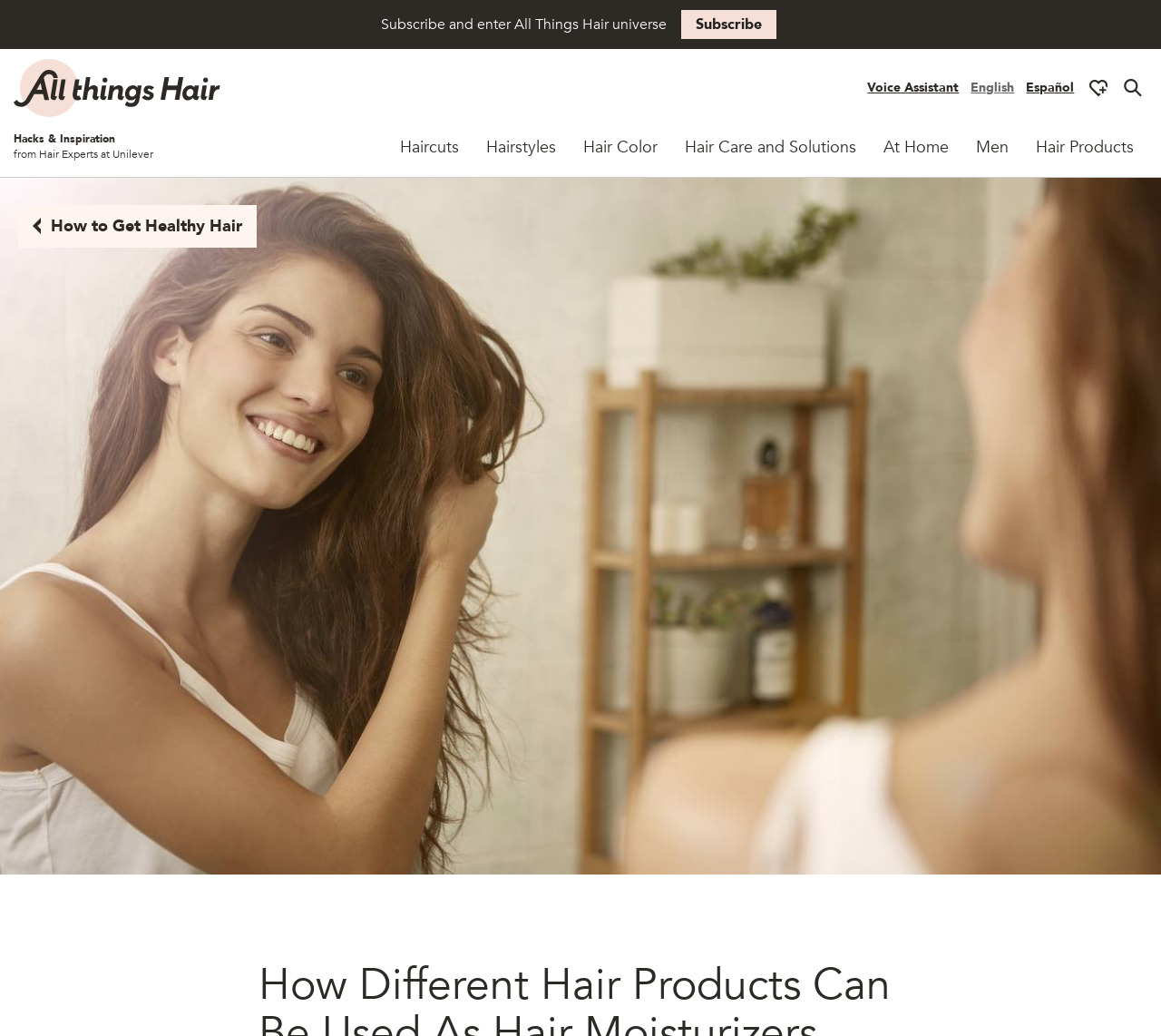Locate and extract the headline of this webpage.

How Different Hair Products Can Be Used As Hair Moisturizers